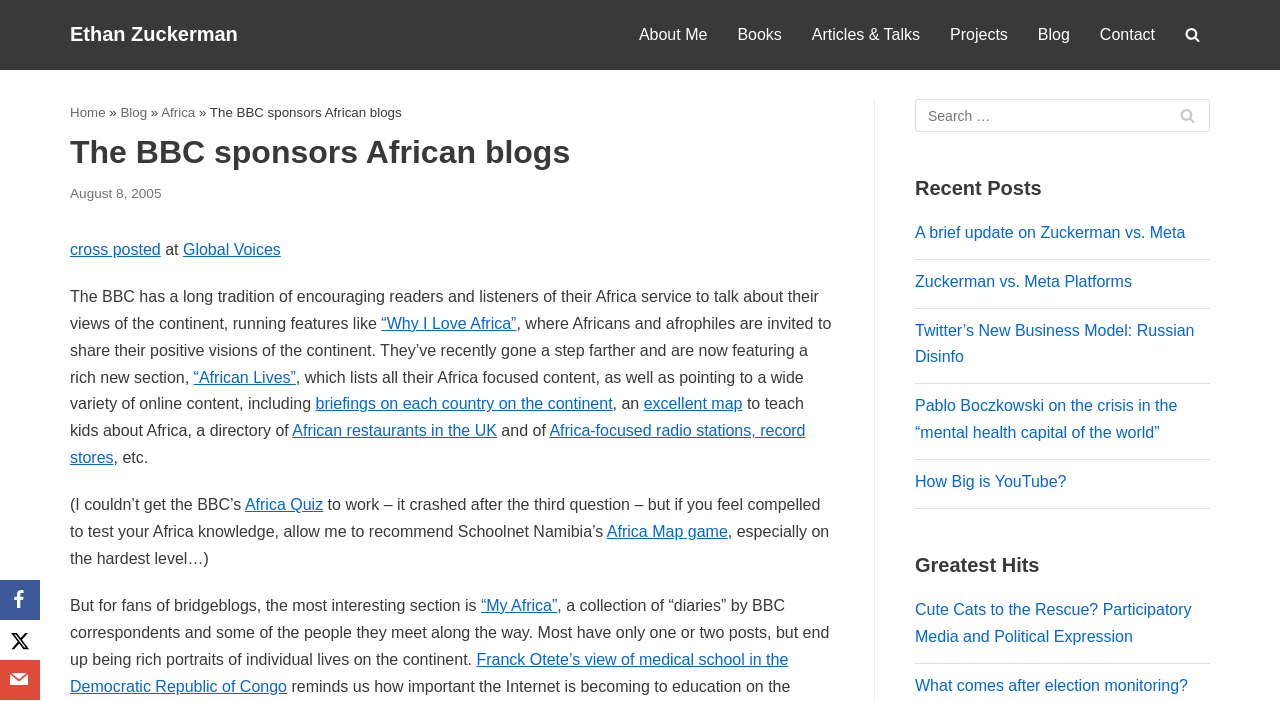Pinpoint the bounding box coordinates of the element you need to click to execute the following instruction: "Go to the 'Africa' page". The bounding box should be represented by four float numbers between 0 and 1, in the format [left, top, right, bottom].

[0.126, 0.15, 0.153, 0.171]